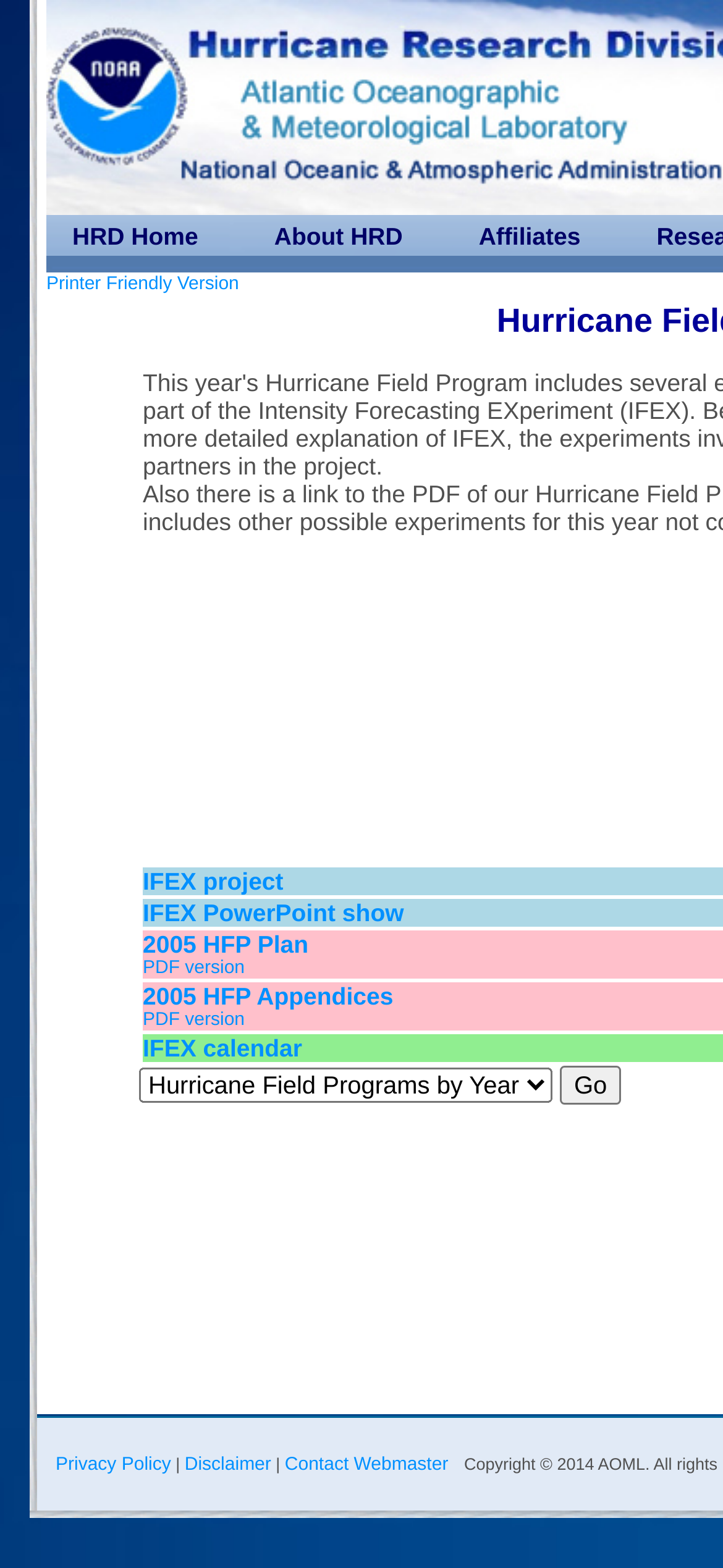Determine the coordinates of the bounding box for the clickable area needed to execute this instruction: "View the 2005 HFP Plan in PDF version".

[0.197, 0.593, 0.427, 0.624]